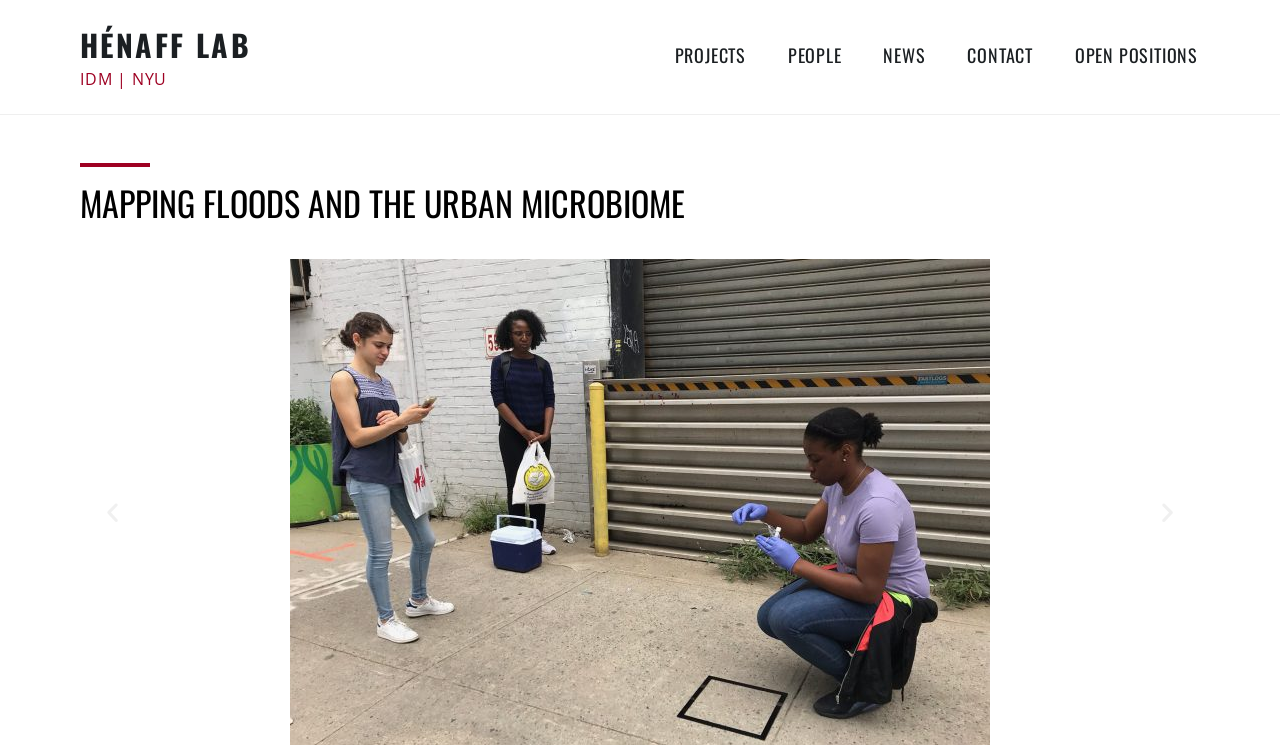What is the affiliation of the lab?
Use the screenshot to answer the question with a single word or phrase.

IDM | NYU